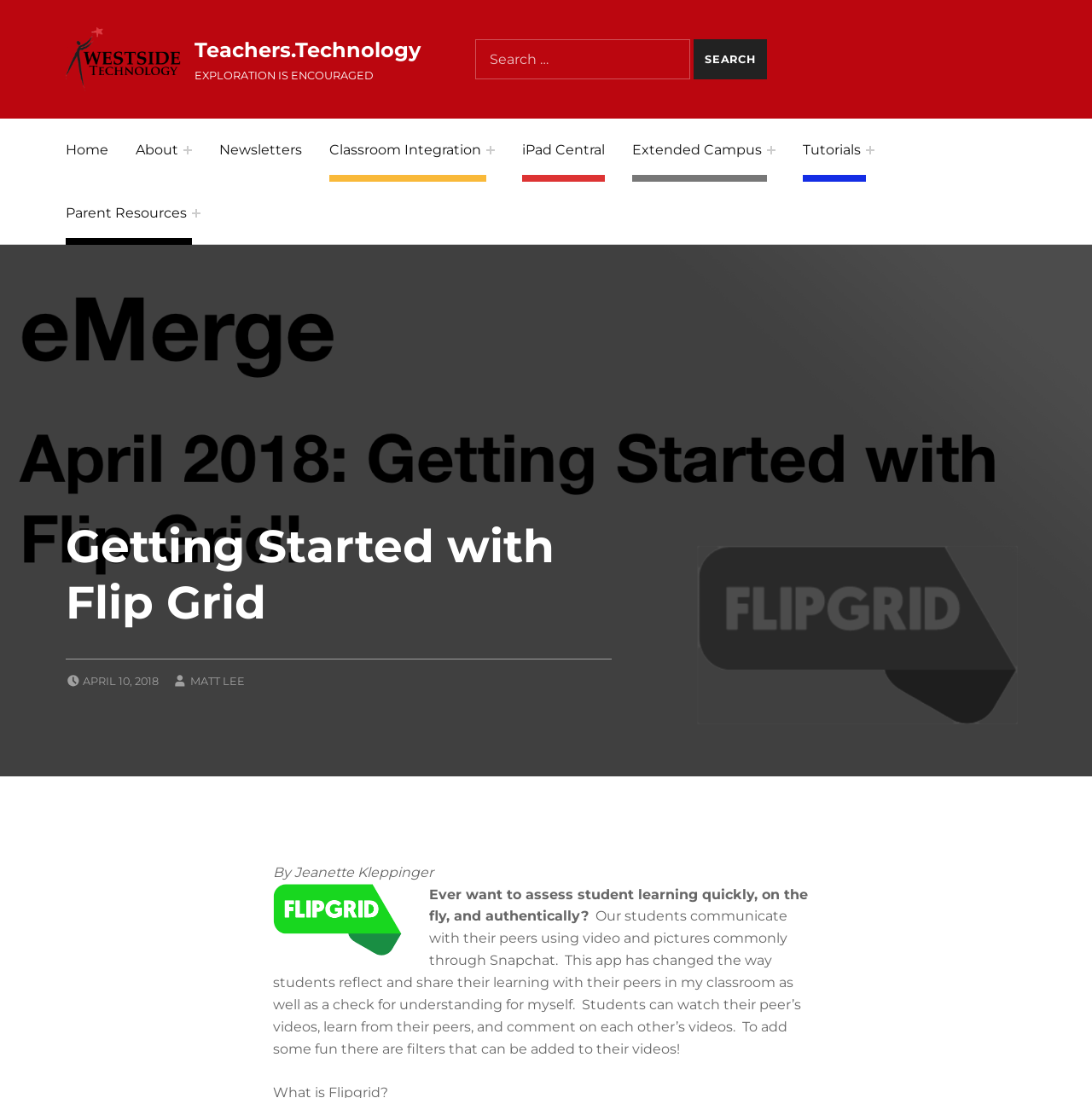Refer to the image and offer a detailed explanation in response to the question: Who is the author of the current article?

I determined the author of the current article by looking at the static text element with the text 'By Jeanette Kleppinger', which is a common way to indicate the author of an article.